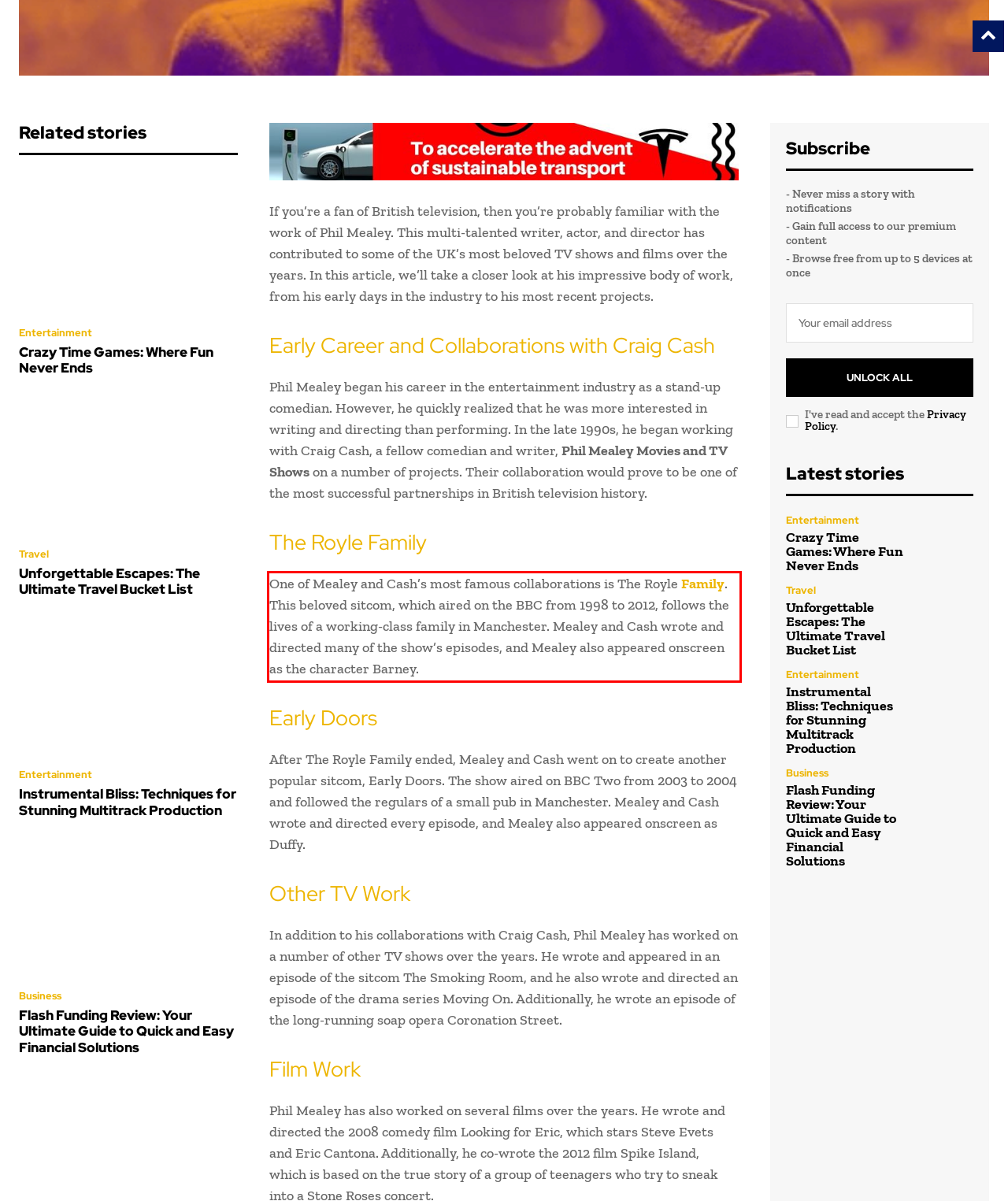Examine the screenshot of the webpage, locate the red bounding box, and generate the text contained within it.

One of Mealey and Cash’s most famous collaborations is The Royle Family. This beloved sitcom, which aired on the BBC from 1998 to 2012, follows the lives of a working-class family in Manchester. Mealey and Cash wrote and directed many of the show’s episodes, and Mealey also appeared onscreen as the character Barney.